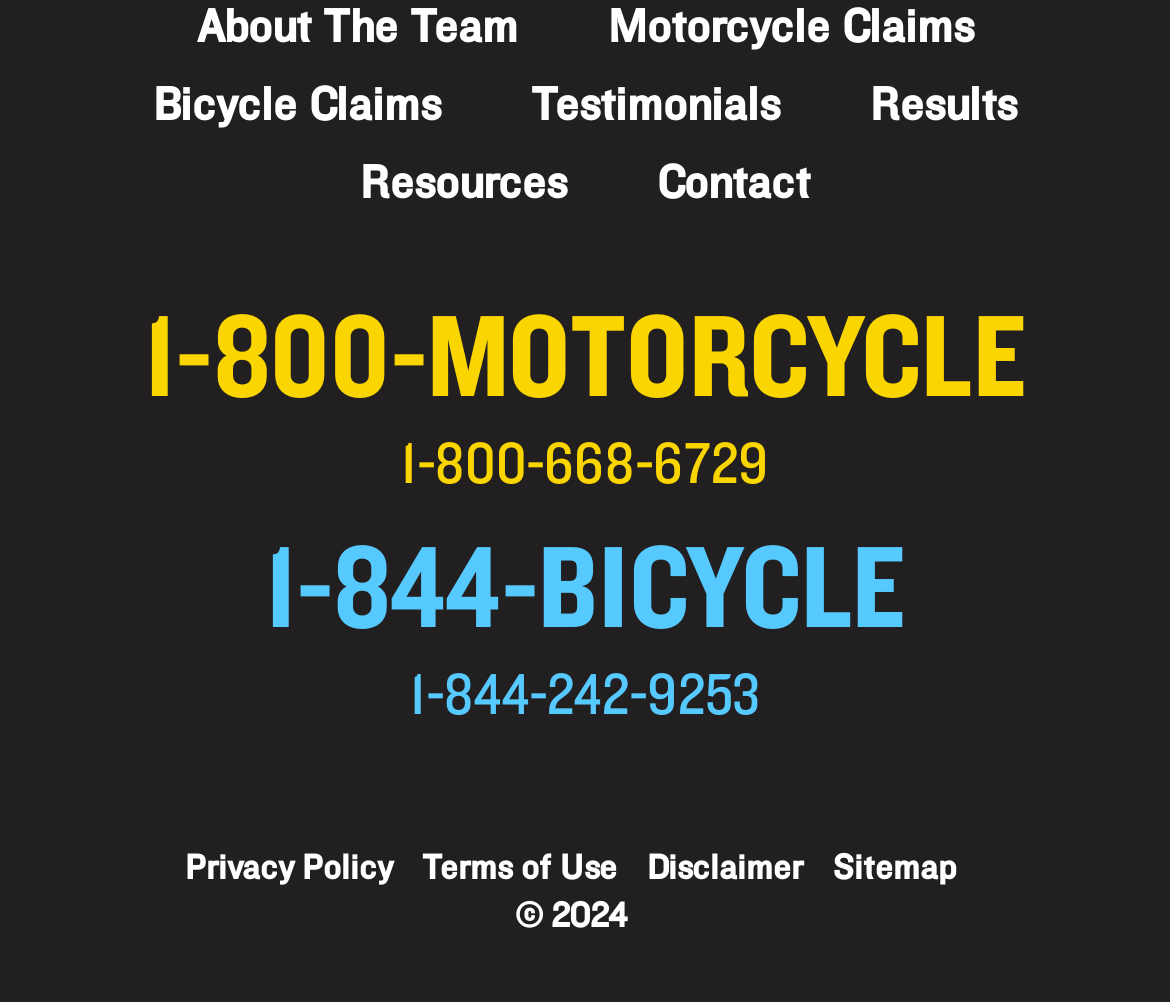Determine the bounding box coordinates of the section I need to click to execute the following instruction: "Read testimonials". Provide the coordinates as four float numbers between 0 and 1, i.e., [left, top, right, bottom].

[0.454, 0.08, 0.667, 0.128]